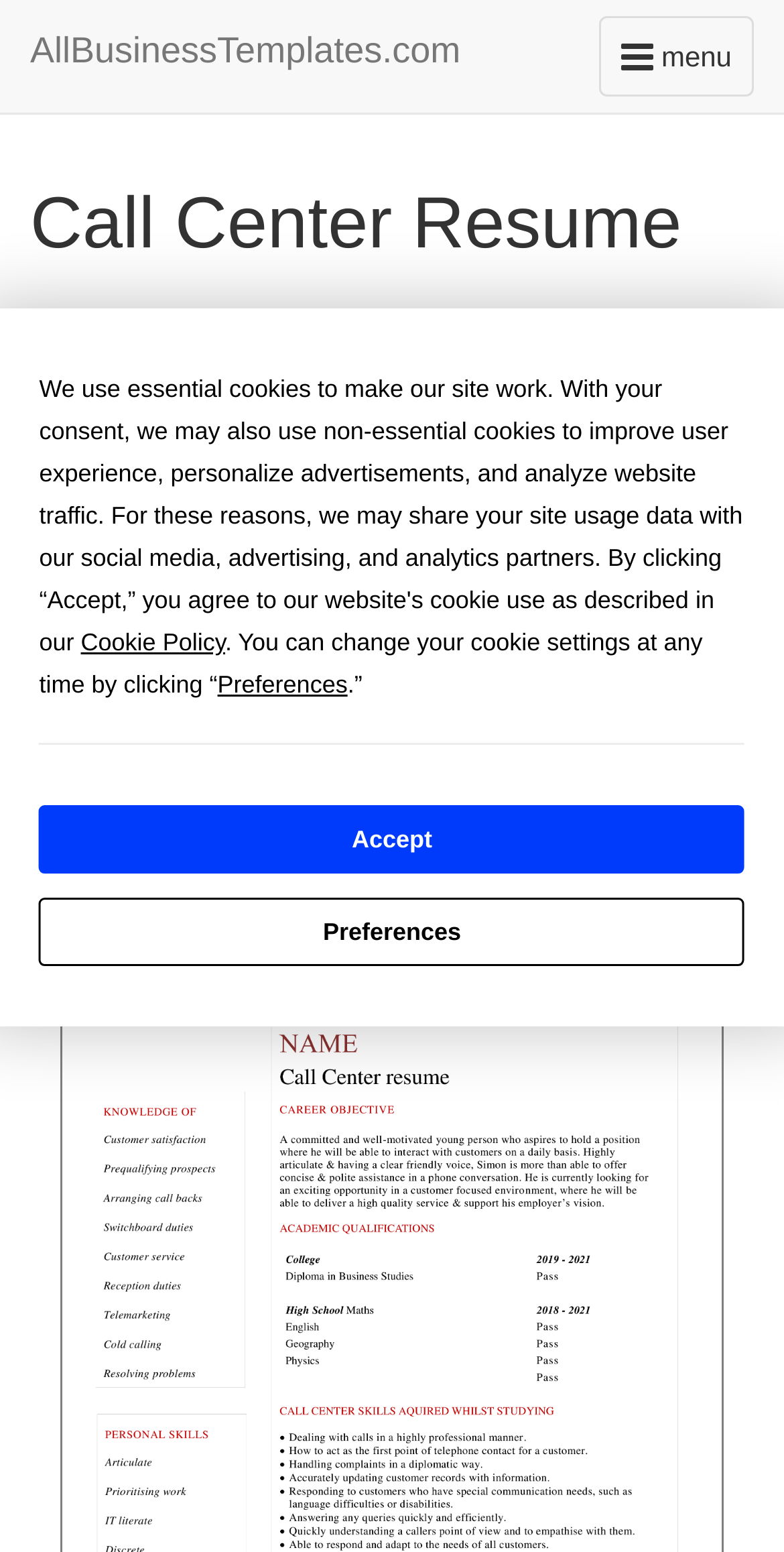Find the bounding box coordinates for the area you need to click to carry out the instruction: "View Call Center Resume". The coordinates should be four float numbers between 0 and 1, indicated as [left, top, right, bottom].

[0.038, 0.118, 0.962, 0.169]